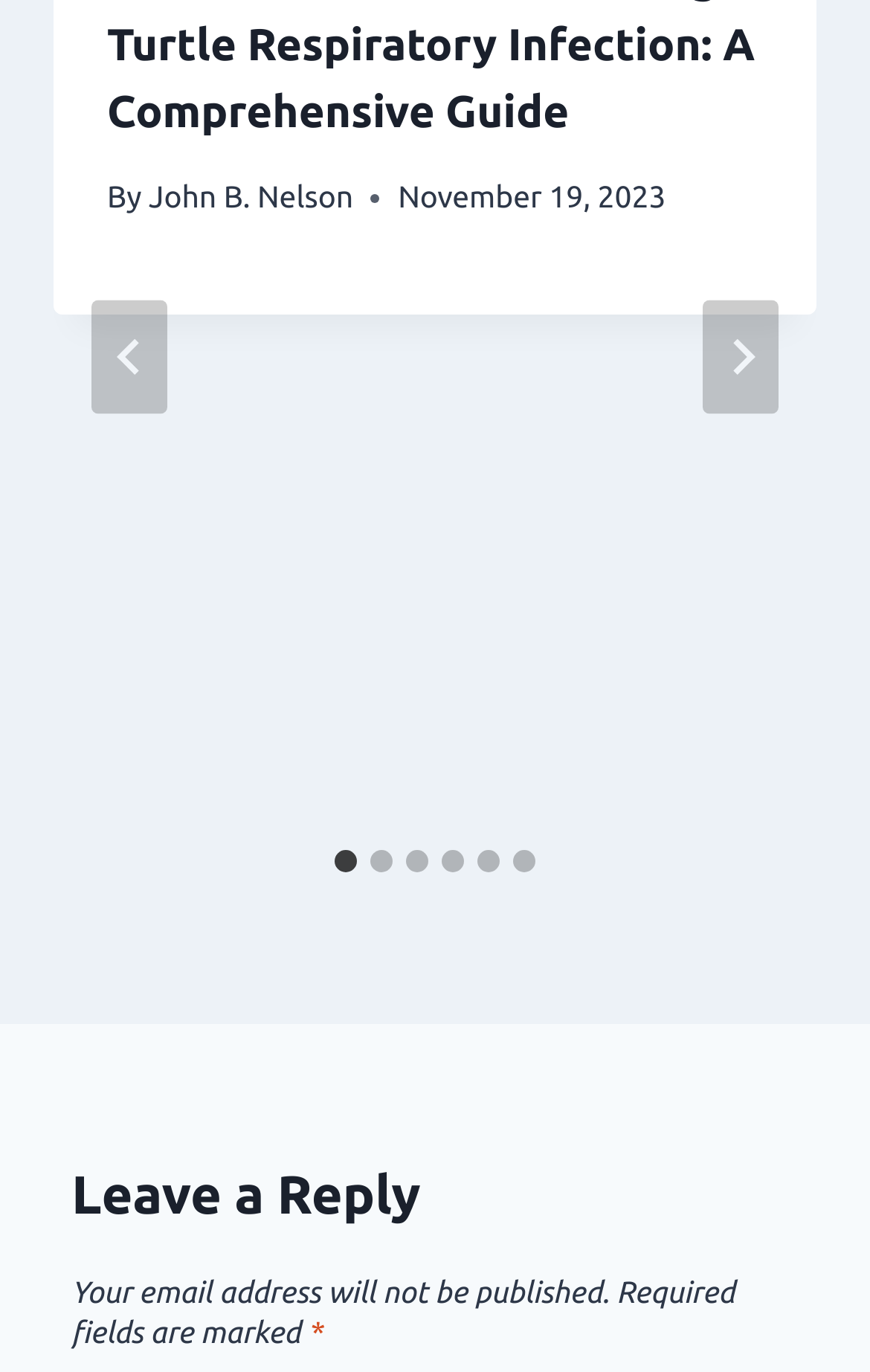Given the element description: "John B. Nelson", predict the bounding box coordinates of this UI element. The coordinates must be four float numbers between 0 and 1, given as [left, top, right, bottom].

[0.171, 0.131, 0.406, 0.157]